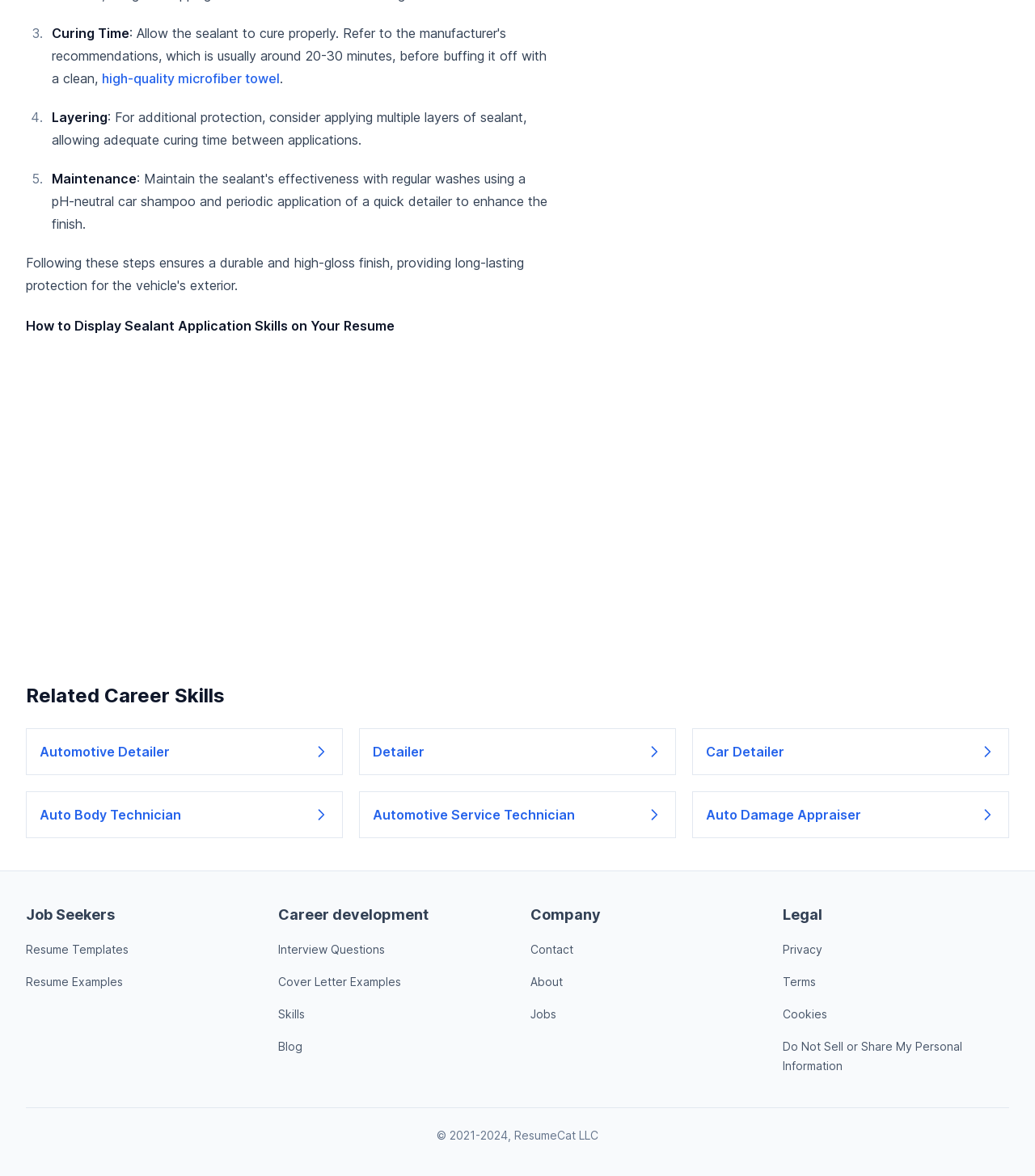What is the name of the company that owns the webpage?
Refer to the image and provide a detailed answer to the question.

The webpage's footer section displays the copyright information, which includes the company name 'ResumeCat LLC', indicating that the company owns the webpage.